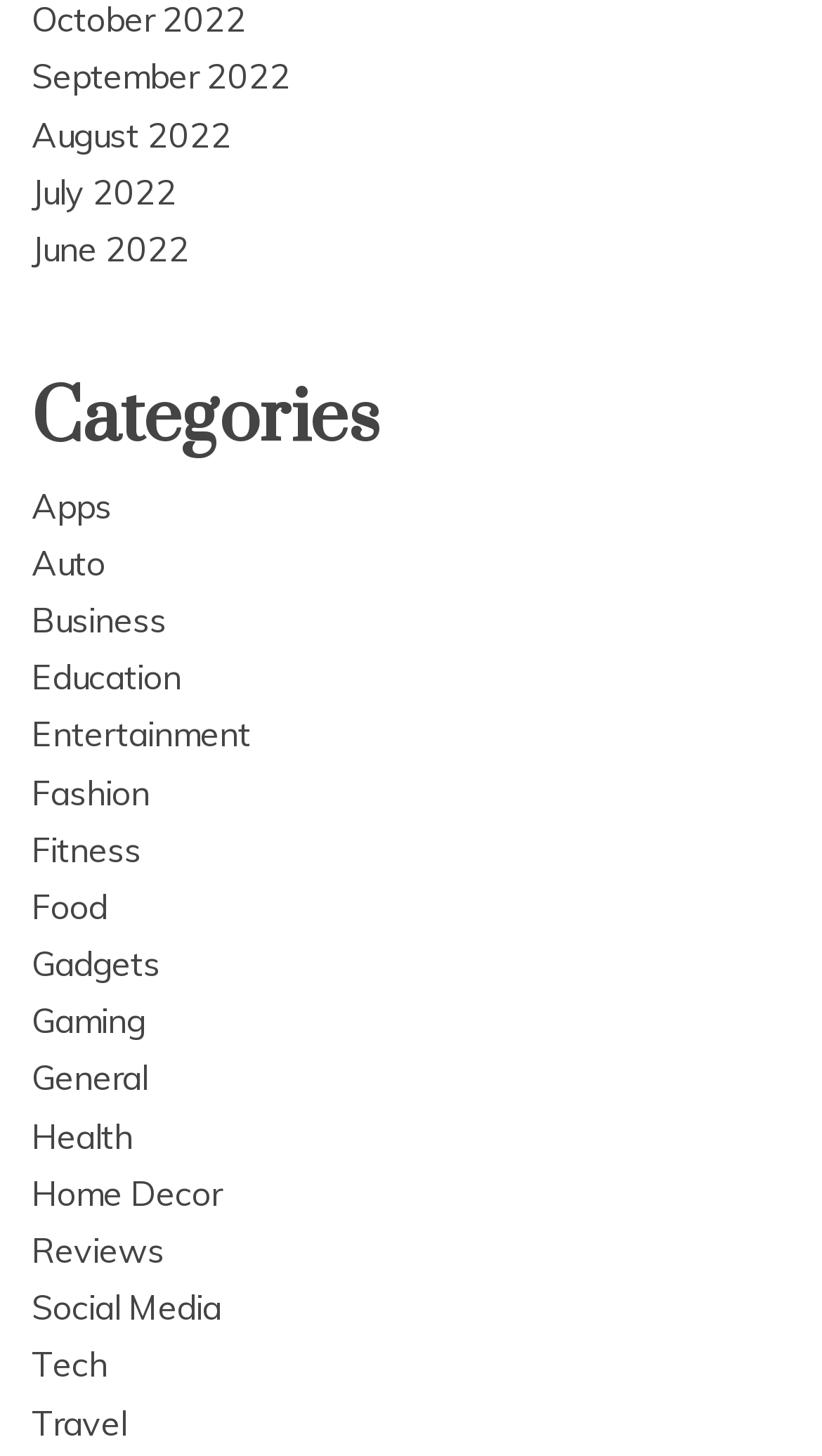Find the bounding box coordinates for the HTML element described as: "Fitness". The coordinates should consist of four float values between 0 and 1, i.e., [left, top, right, bottom].

[0.038, 0.569, 0.172, 0.598]